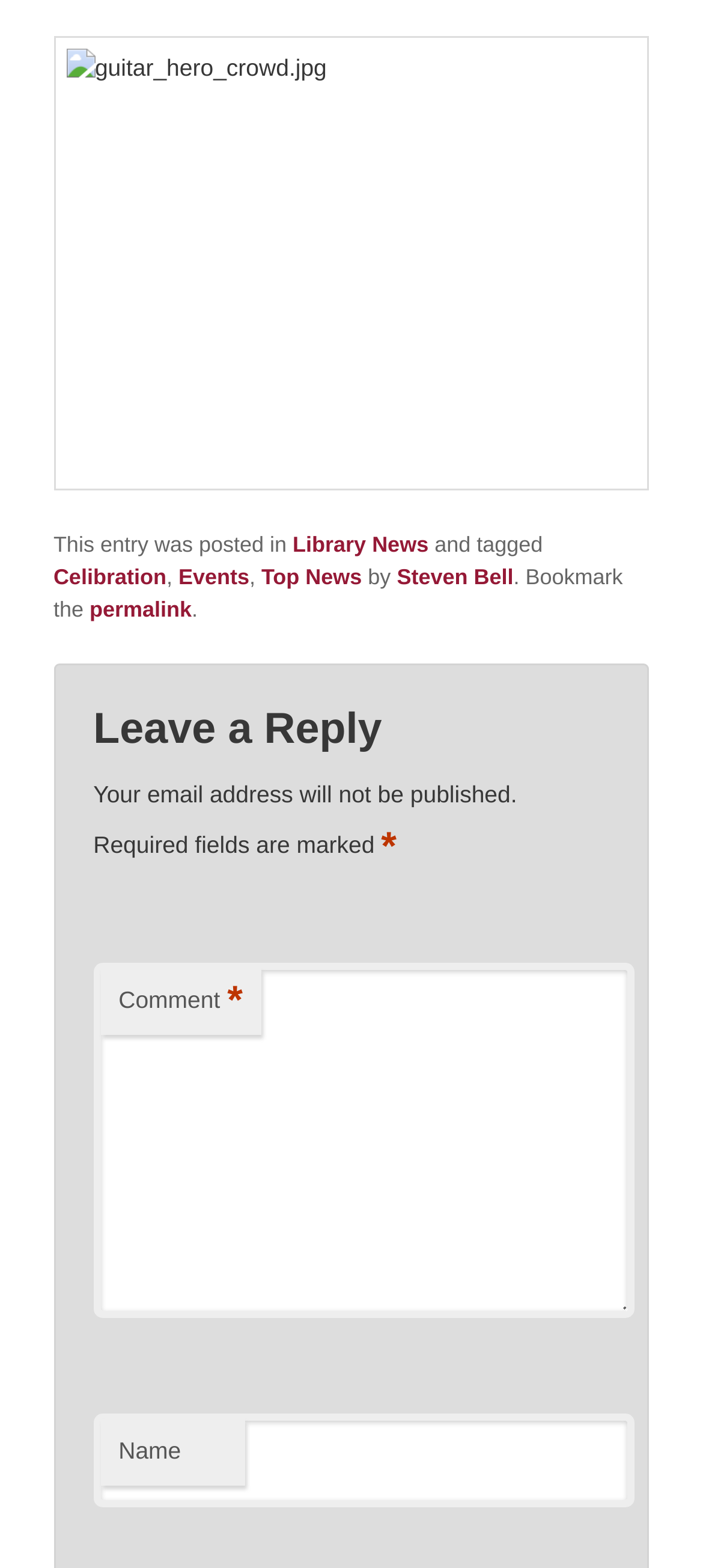How many fields are required in the comment form?
Please provide a single word or phrase as the answer based on the screenshot.

Two